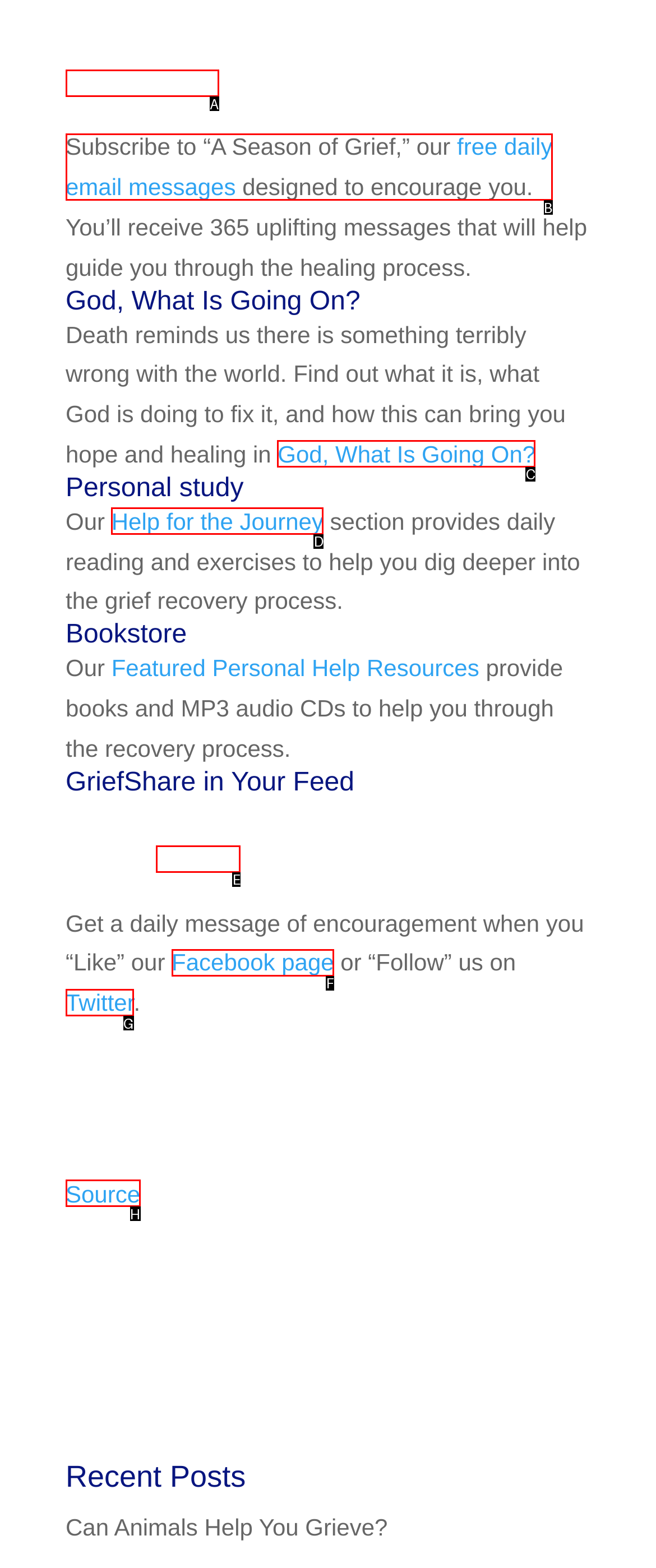Select the appropriate letter to fulfill the given instruction: Read more about God, What Is Going On?
Provide the letter of the correct option directly.

C